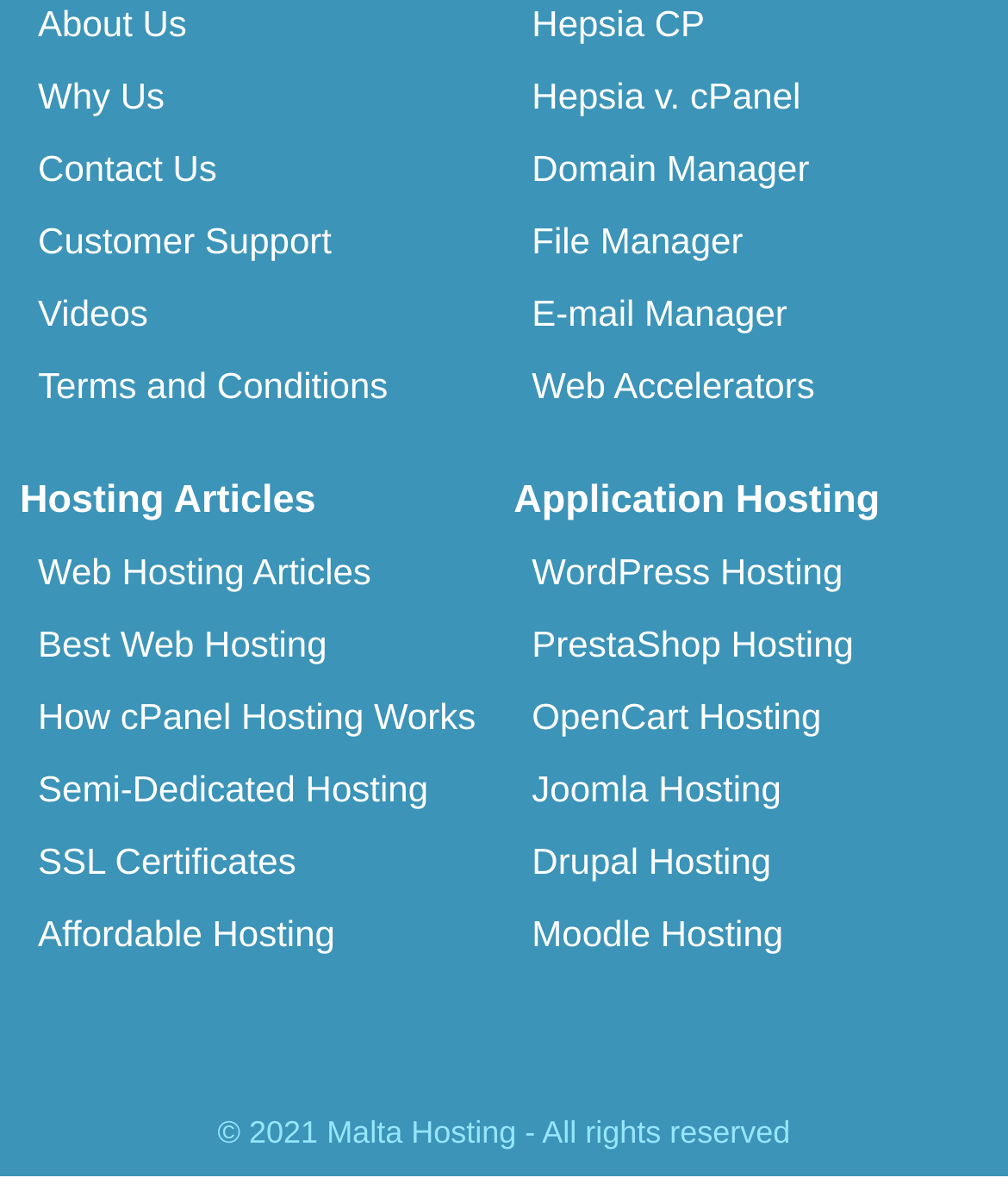Locate the bounding box coordinates of the clickable area to execute the instruction: "Read Web Hosting Articles". Provide the coordinates as four float numbers between 0 and 1, represented as [left, top, right, bottom].

[0.038, 0.466, 0.368, 0.501]